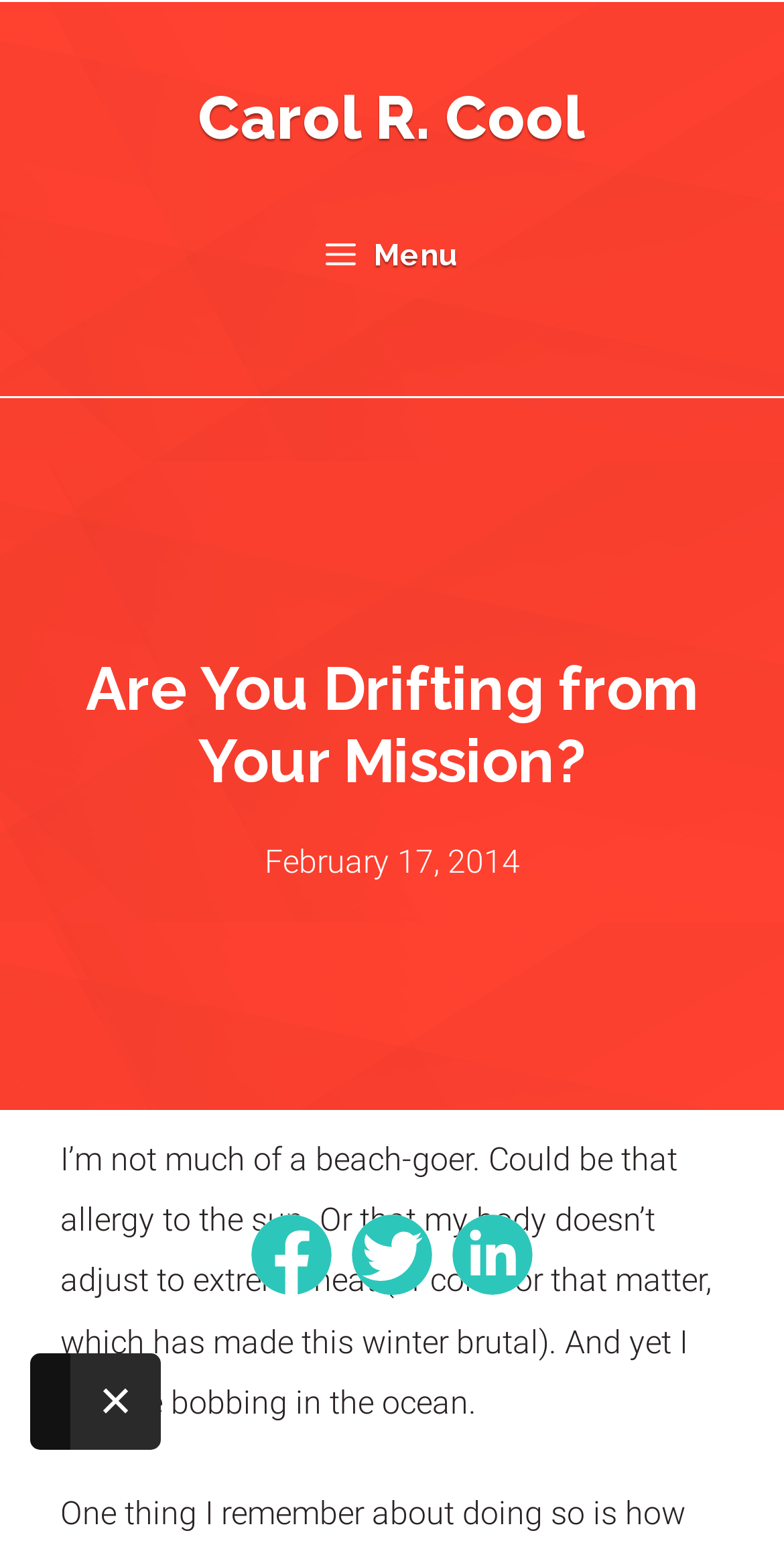Produce an extensive caption that describes everything on the webpage.

The webpage appears to be a blog post titled "Are You Drifting from Your Mission?" by Carol R. Cool. At the top of the page, there is a banner with a link to the site, "Carol R. Cool", and a navigation menu labeled "Primary" with a button to expand or collapse it. 

Below the banner, the main content of the page begins with a heading that displays the title of the blog post. To the right of the heading, there is a time element showing the date "February 17, 2014". 

Underneath the heading, there are three links lined up horizontally, followed by a block of text that discusses the author's dislike of beaches due to sun allergy and sensitivity to extreme temperatures, but their enjoyment of bobbing in the ocean. 

At the bottom right corner of the page, there is a "Close ×" button.